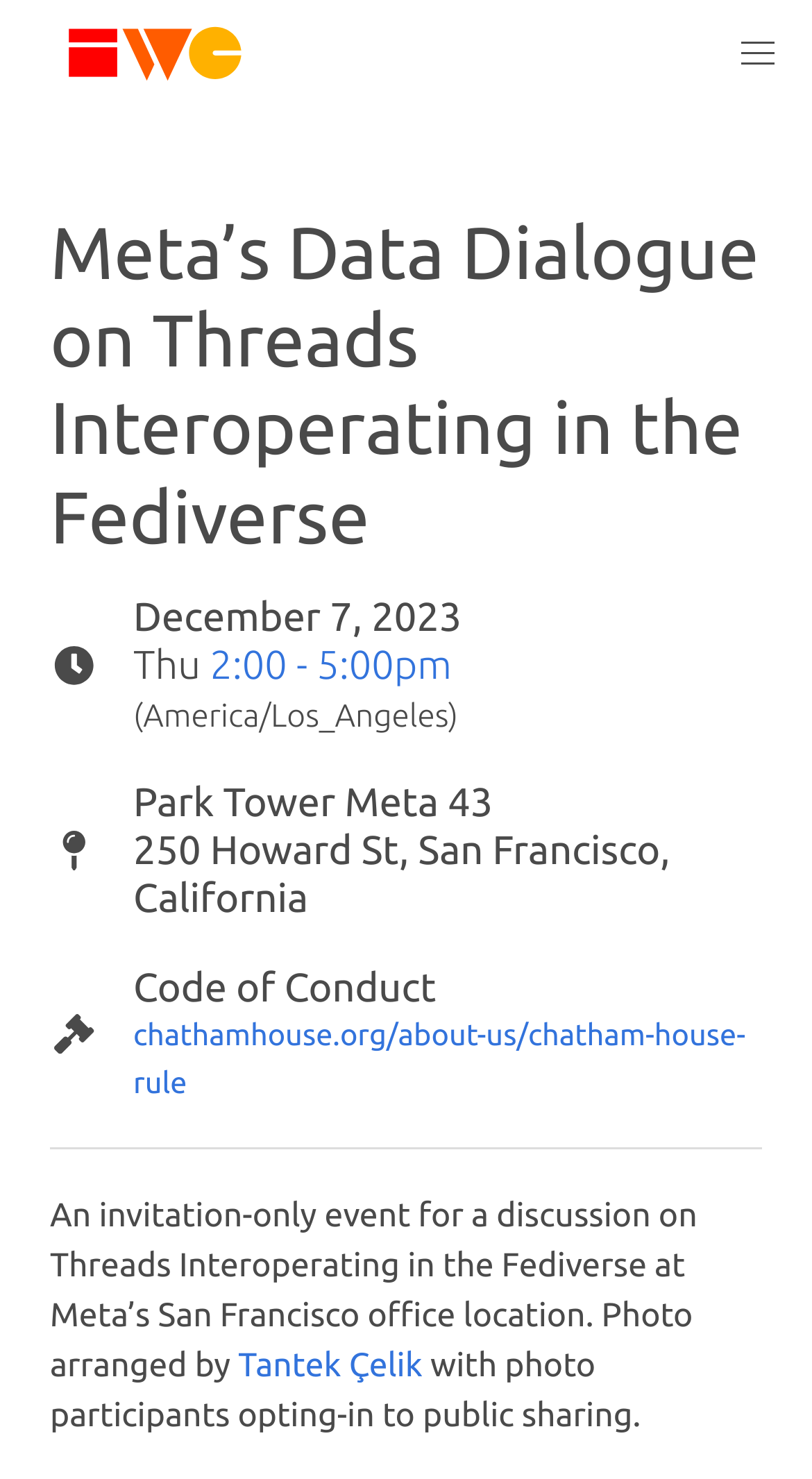Write an extensive caption that covers every aspect of the webpage.

The webpage appears to be an event page for "Meta's Data Dialogue on Threads Interoperating in the Fediverse" taking place on December 7, 2023. At the top, there is a main navigation section with a logo image on the left and a menu button on the right. Below this, there is a large heading that displays the event title.

On the left side of the page, there are three small images, spaced evenly apart, which may be icons or logos. To the right of these images, there is a section displaying the event date, "December 7, 2023", along with the day of the week, "Thu", and a time range, "2:00 - 5:00pm", in the America/Los Angeles time zone.

Below this, there is a section providing the event location, "Park Tower Meta 43", with the address "250 Howard St, San Francisco, California". There is also a mention of the "Code of Conduct" with a link to the Chatham House Rule.

The main content of the page is a paragraph describing the event as an invitation-only discussion on Threads Interoperating in the Fediverse at Meta's San Francisco office location. The paragraph also mentions that photos will be taken, and participants have opted-in to public sharing. The name "Tantek Çelik" is mentioned, possibly as the event organizer or a key participant.